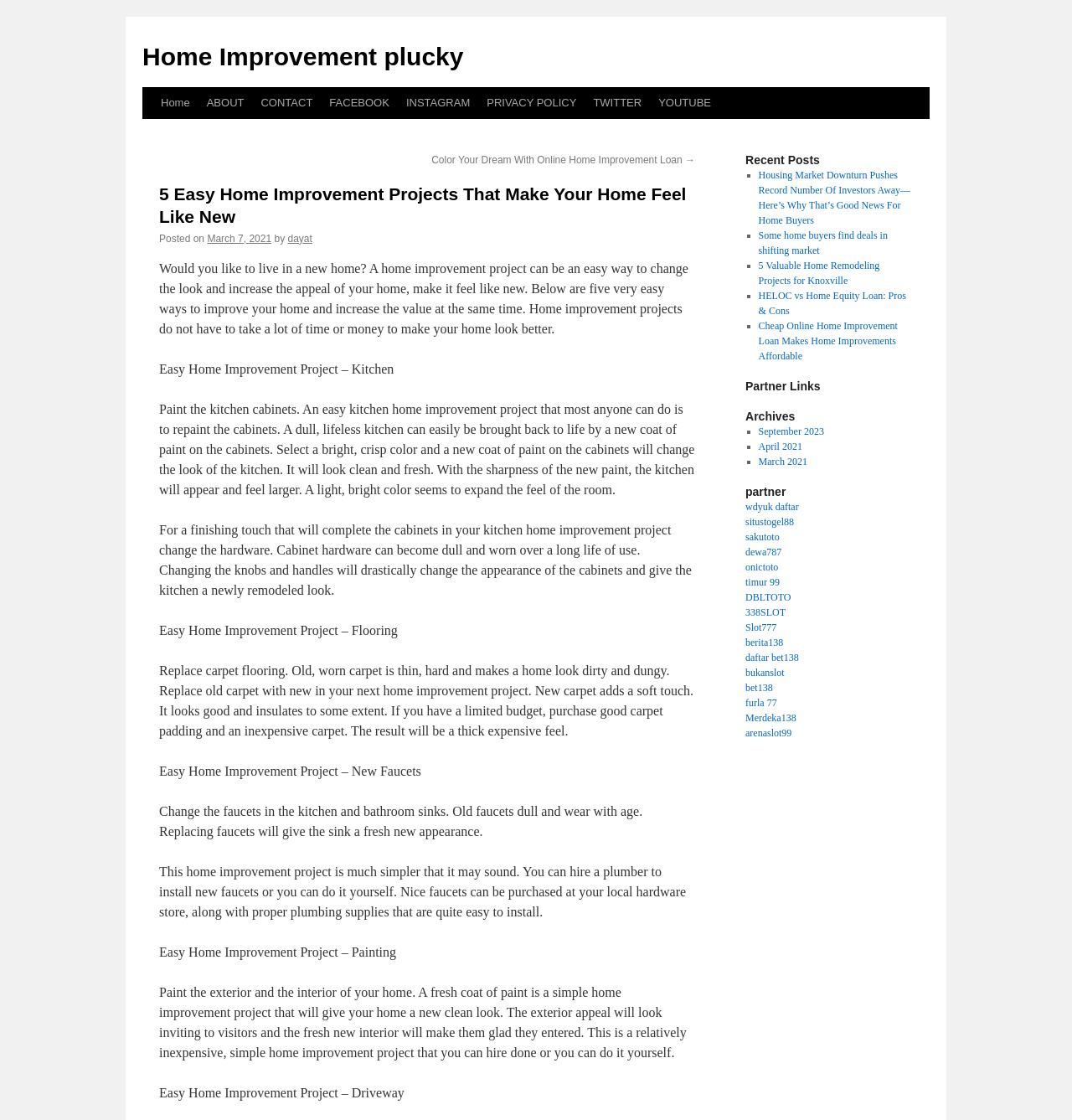From the element description: "TWITTER", extract the bounding box coordinates of the UI element. The coordinates should be expressed as four float numbers between 0 and 1, in the order [left, top, right, bottom].

[0.546, 0.078, 0.606, 0.106]